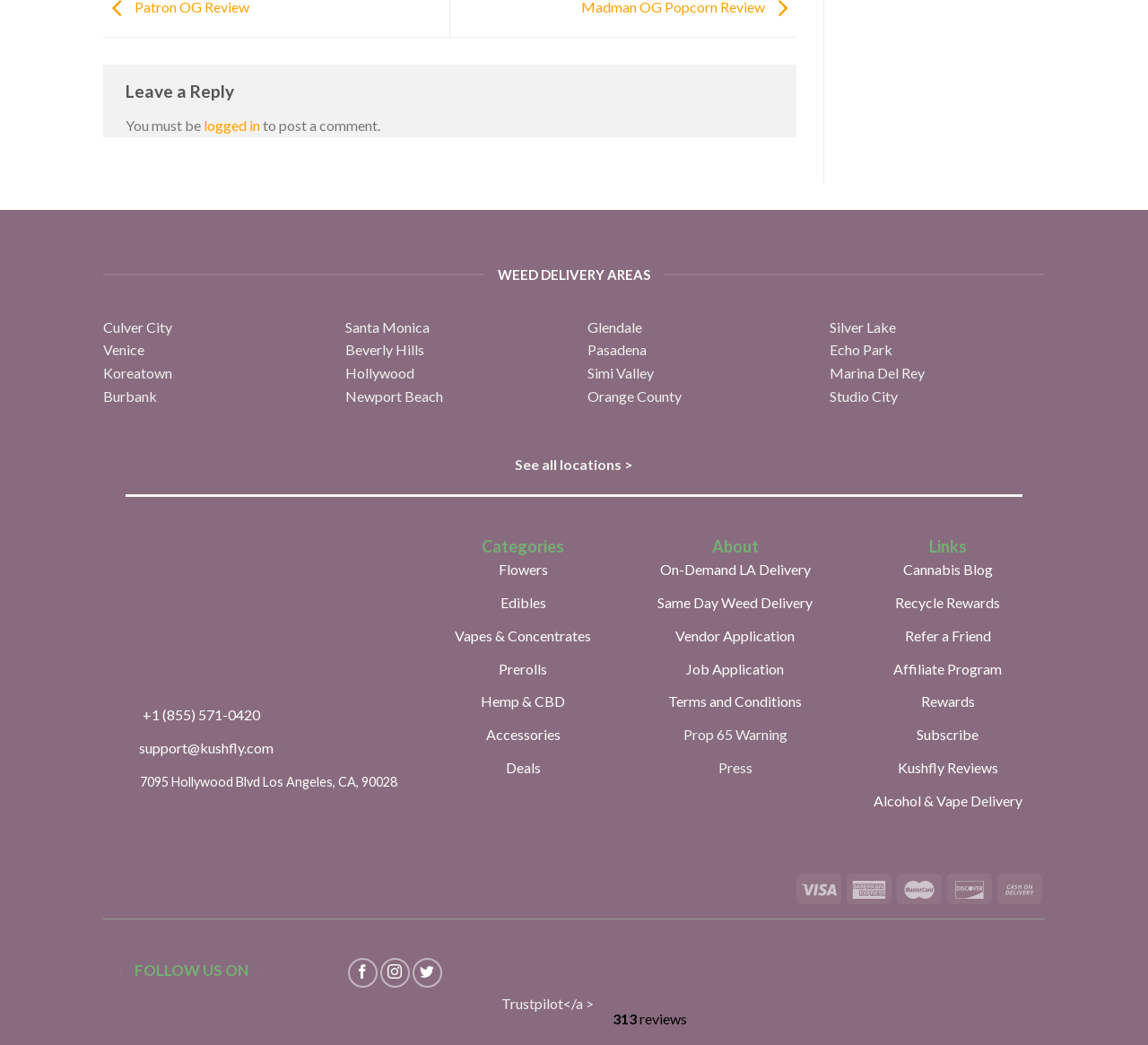Locate the coordinates of the bounding box for the clickable region that fulfills this instruction: "Click on the 'Leave a Reply' heading".

[0.109, 0.075, 0.674, 0.101]